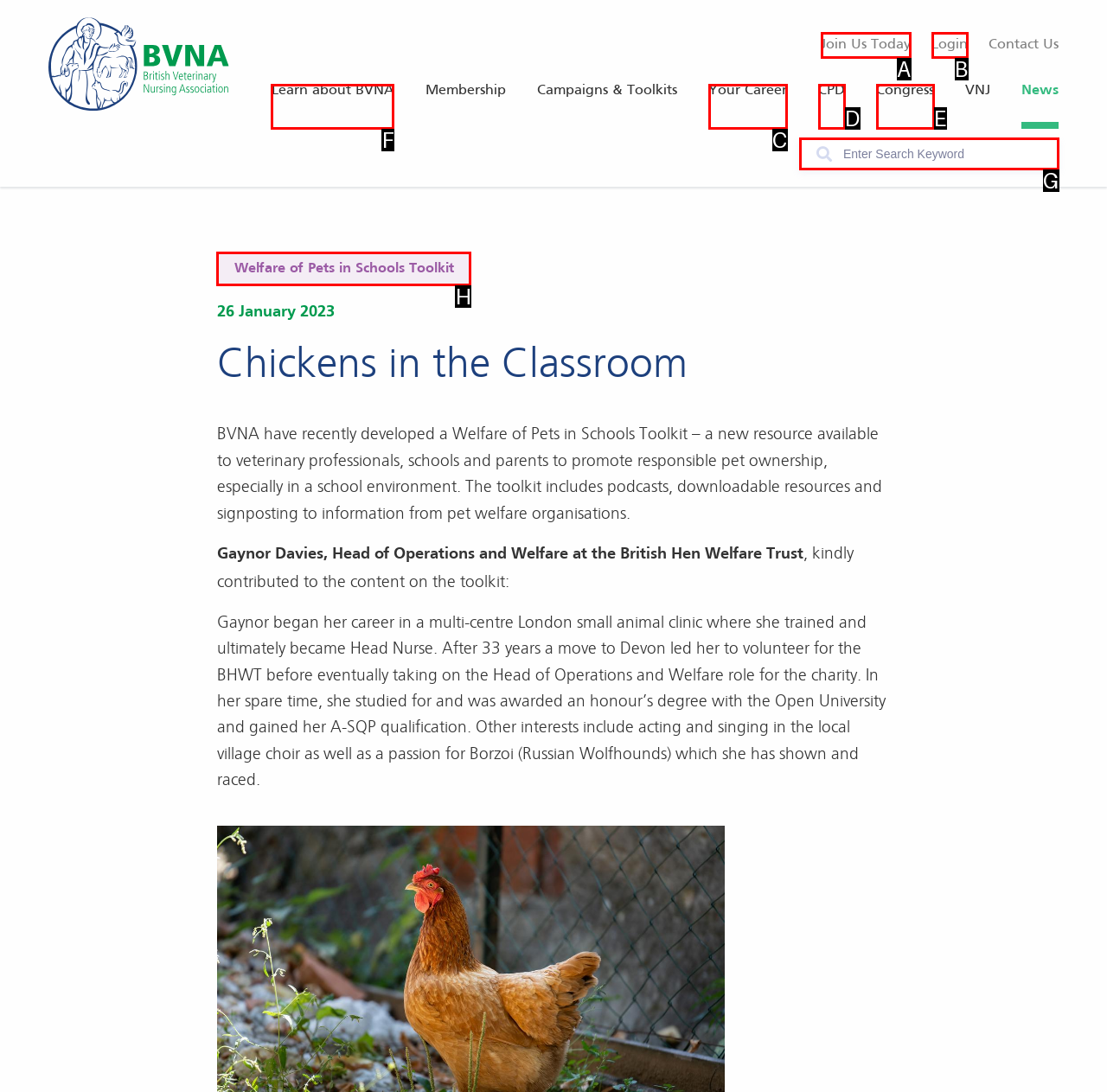Identify the correct UI element to click to achieve the task: Learn about BVNA.
Answer with the letter of the appropriate option from the choices given.

F